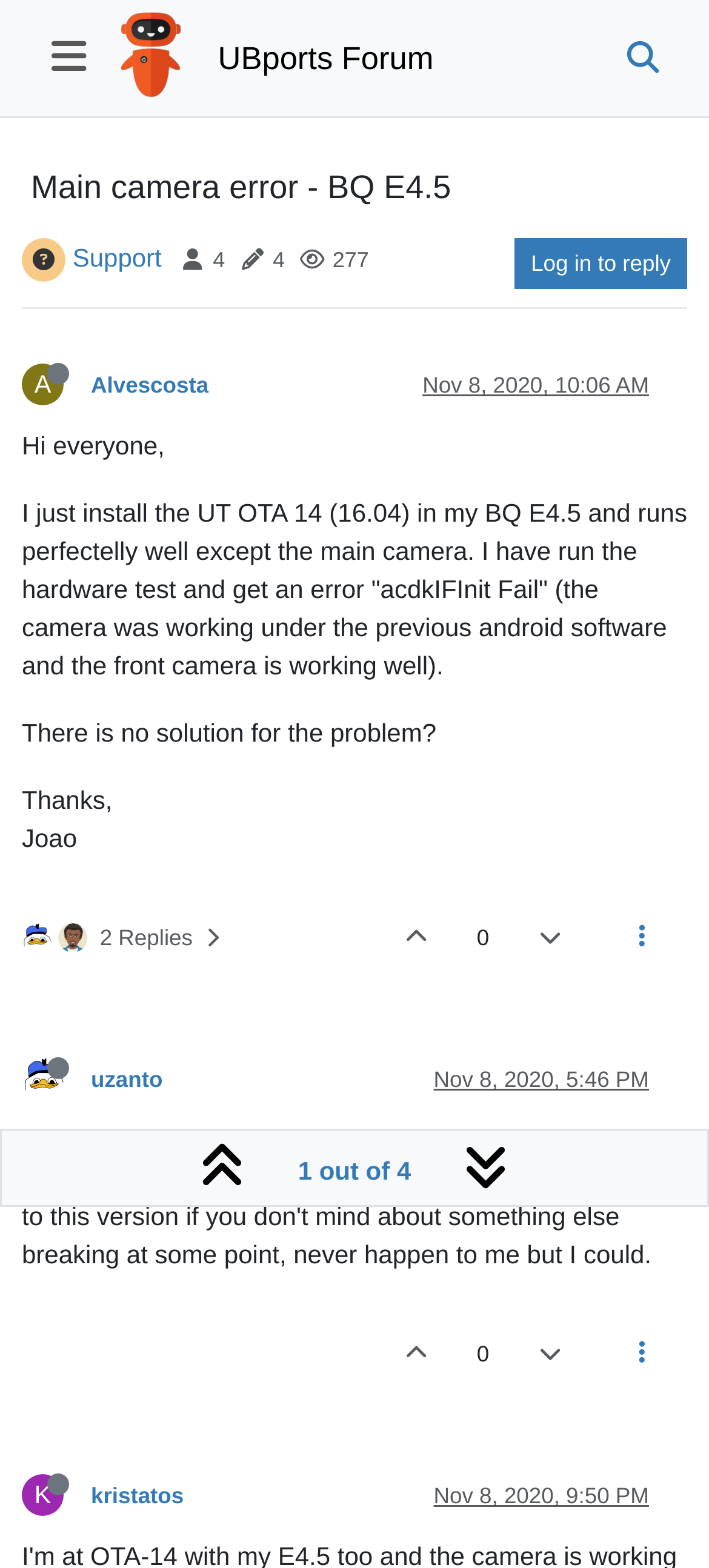Provide the bounding box coordinates for the UI element that is described by this text: "1 out of 4". The coordinates should be in the form of four float numbers between 0 and 1: [left, top, right, bottom].

[0.369, 0.727, 0.631, 0.763]